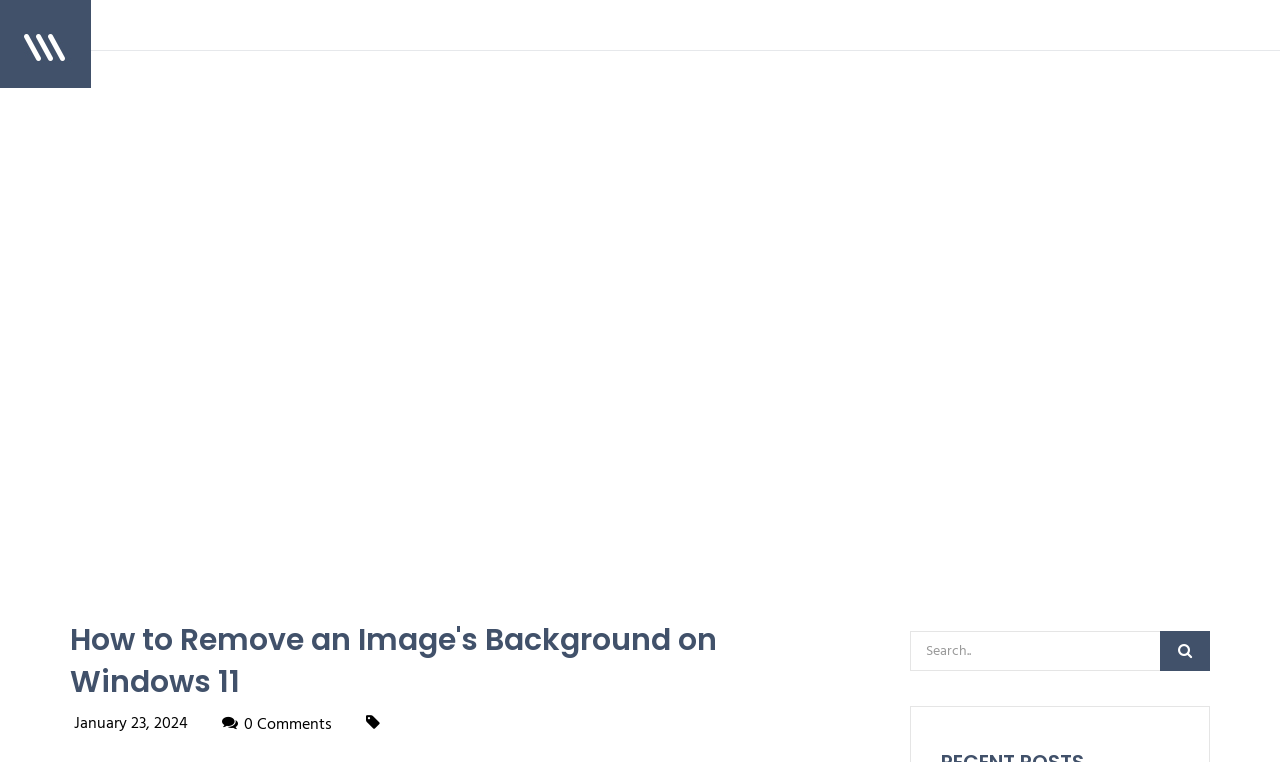Refer to the image and offer a detailed explanation in response to the question: How many elements are there in the top section of the webpage?

I analyzed the bounding box coordinates of the elements and found that there are two elements in the top section of the webpage: a link element and the main heading element.